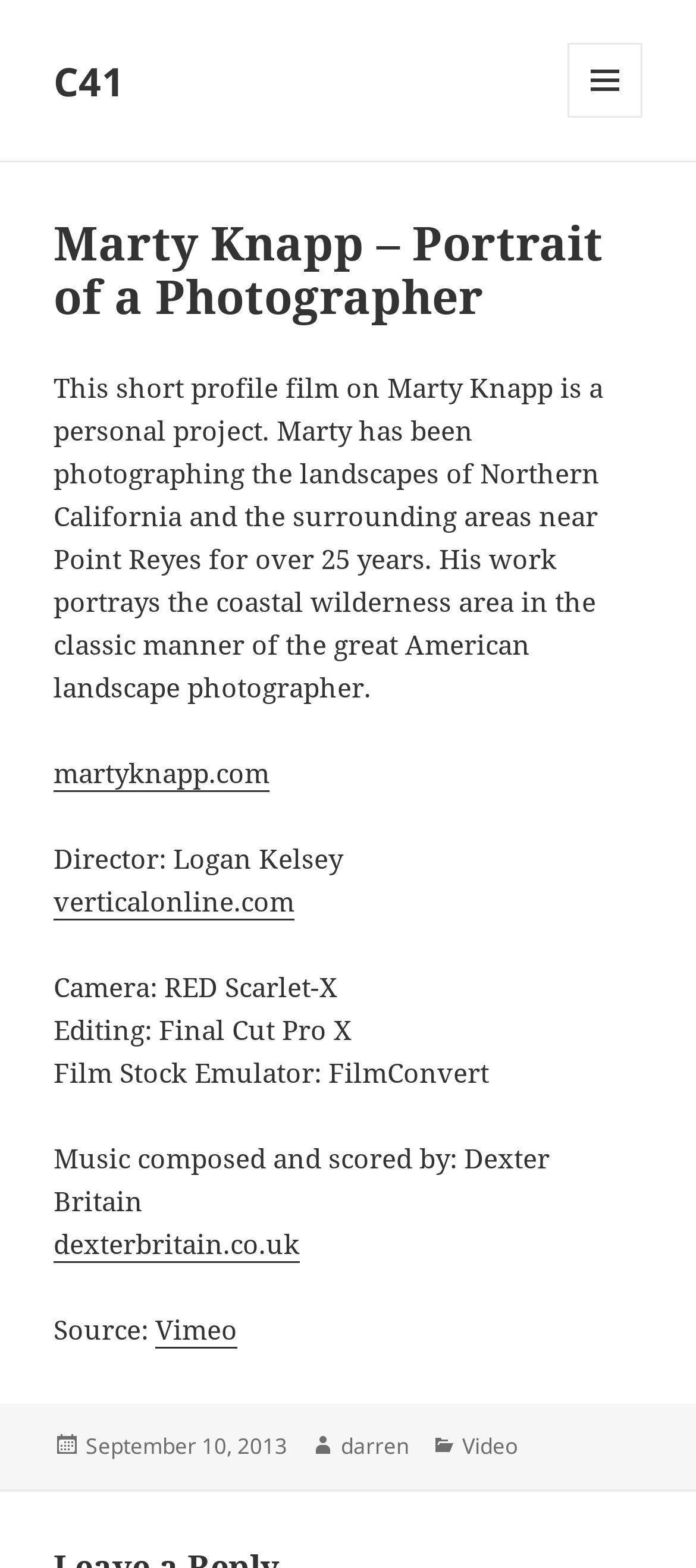Who is the director of the profile film?
Using the image as a reference, deliver a detailed and thorough answer to the question.

The webpage mentions that the director of the profile film on Marty Knapp is Logan Kelsey, which is stated in the credits section of the webpage.